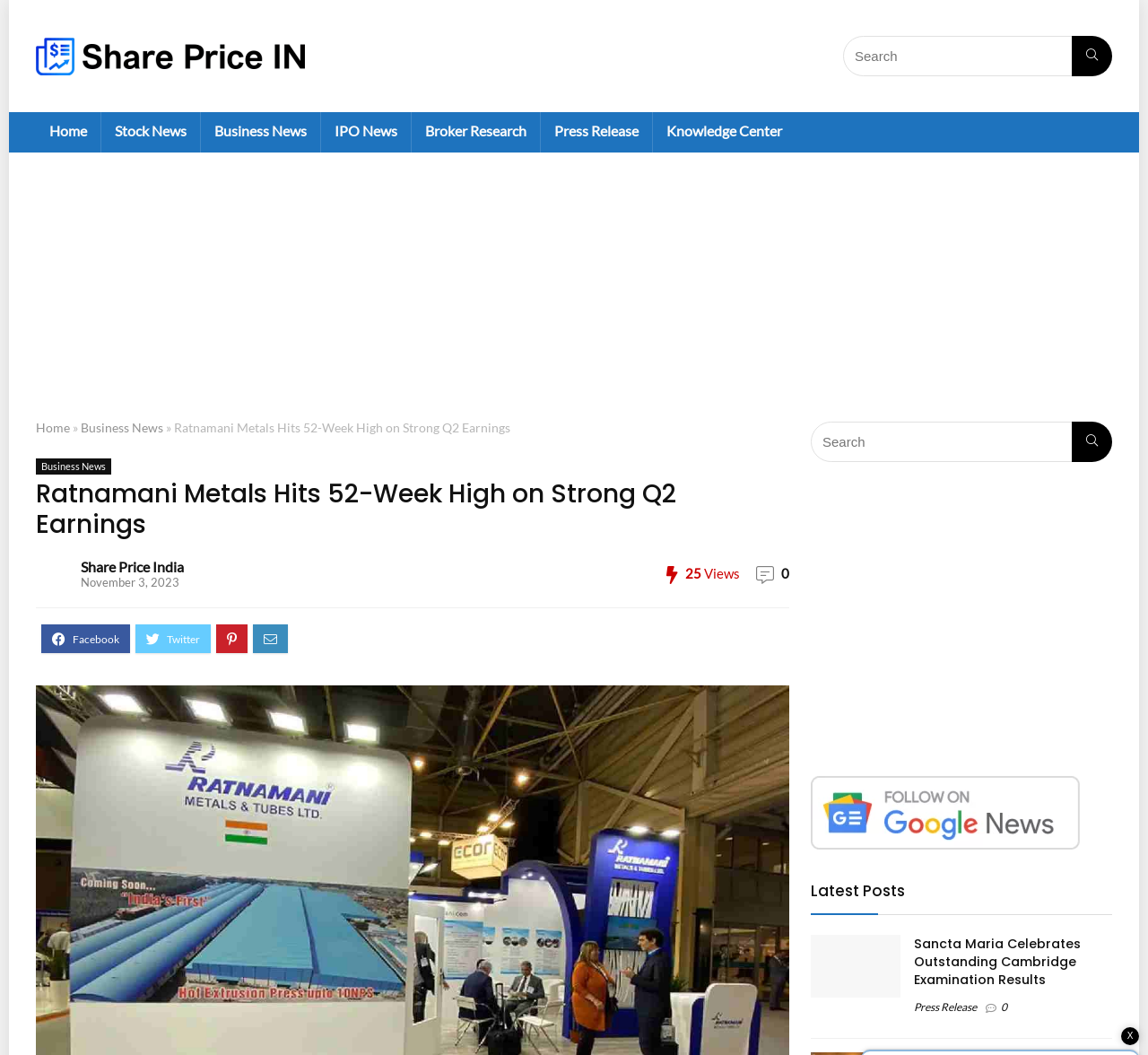How many views does the article have?
Relying on the image, give a concise answer in one word or a brief phrase.

25